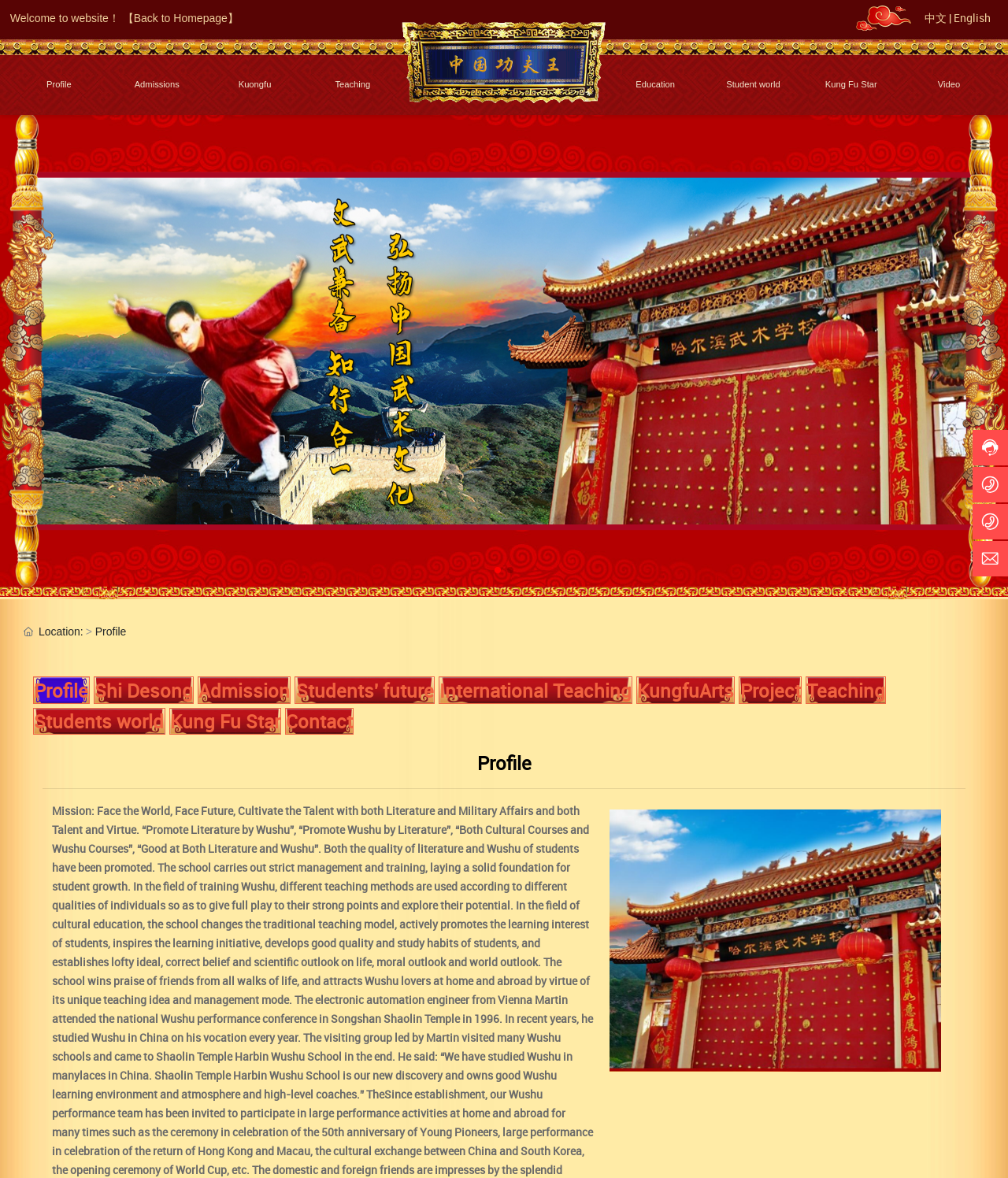Create a detailed summary of all the visual and textual information on the webpage.

The webpage is about the Shaolin Temple Harbin Wushu School, with a profile section that highlights the school's mission, "Face the World, Face Future, Cultivate the Talent with both Literature and Military Affairs and both Talent and Virtue." 

At the top left corner, there is a link to the website's homepage, and at the top right corner, there are language options, including Chinese and English. Below the language options, there is a logo of the school, accompanied by a link to the school's profile.

The main navigation menu is located below the logo, with links to various sections, including Profile, Admissions, Kuongfu, Teaching, Education, Student world, Kung Fu Star, and Video. 

On the left side of the page, there is a group of links, including PROFILE, which is accompanied by an image. Below this group, there are two buttons to navigate through slides.

The main content of the page is divided into sections, with headings and links to different topics, such as Location, Profile, Shi Desong, Admission, Students' future, International Teaching, KungfuArts, Project, Teaching, Students world, Kung Fu Star, and Contact.

At the bottom of the page, there is a horizontal separator, followed by a customer service section, which includes a hotline, service time, and email address. There are also several images and links to phone numbers and email addresses on the right side of the page.

Throughout the page, there are a total of 7 images, 24 links, and 7 static text elements. The layout is organized, with clear headings and concise text, making it easy to navigate and find information.